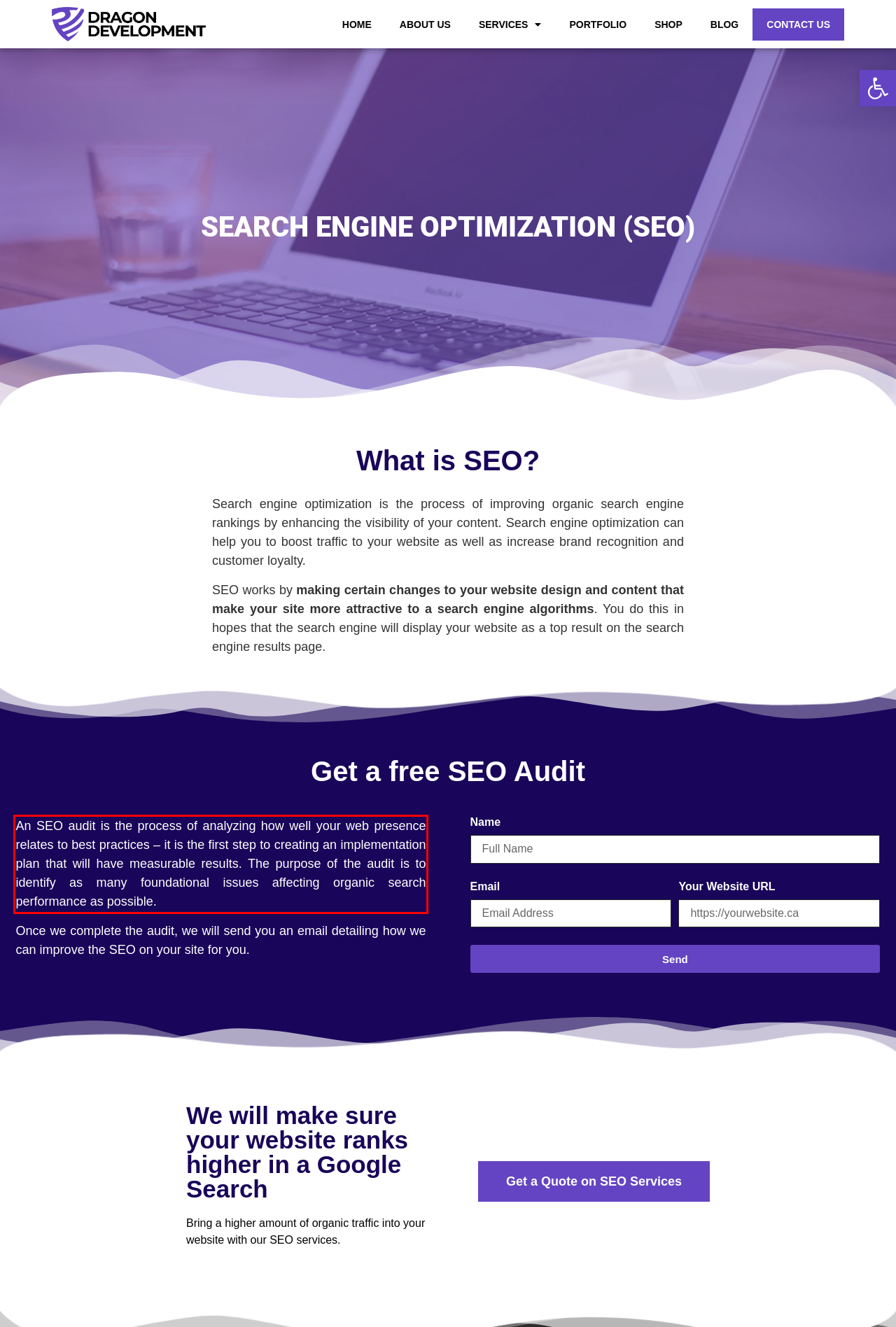Examine the screenshot of the webpage, locate the red bounding box, and generate the text contained within it.

An SEO audit is the process of analyzing how well your web presence relates to best practices – it is the first step to creating an implementation plan that will have measurable results. The purpose of the audit is to identify as many foundational issues affecting organic search performance as possible.